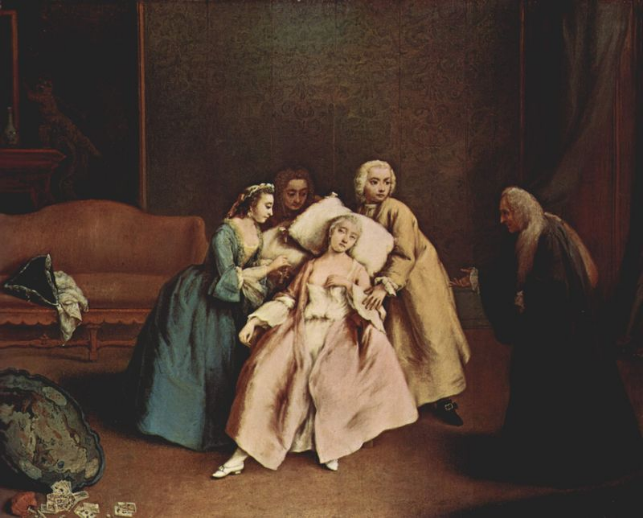What is scattered on the floor in the background?
Based on the image, provide your answer in one word or phrase.

Playing cards